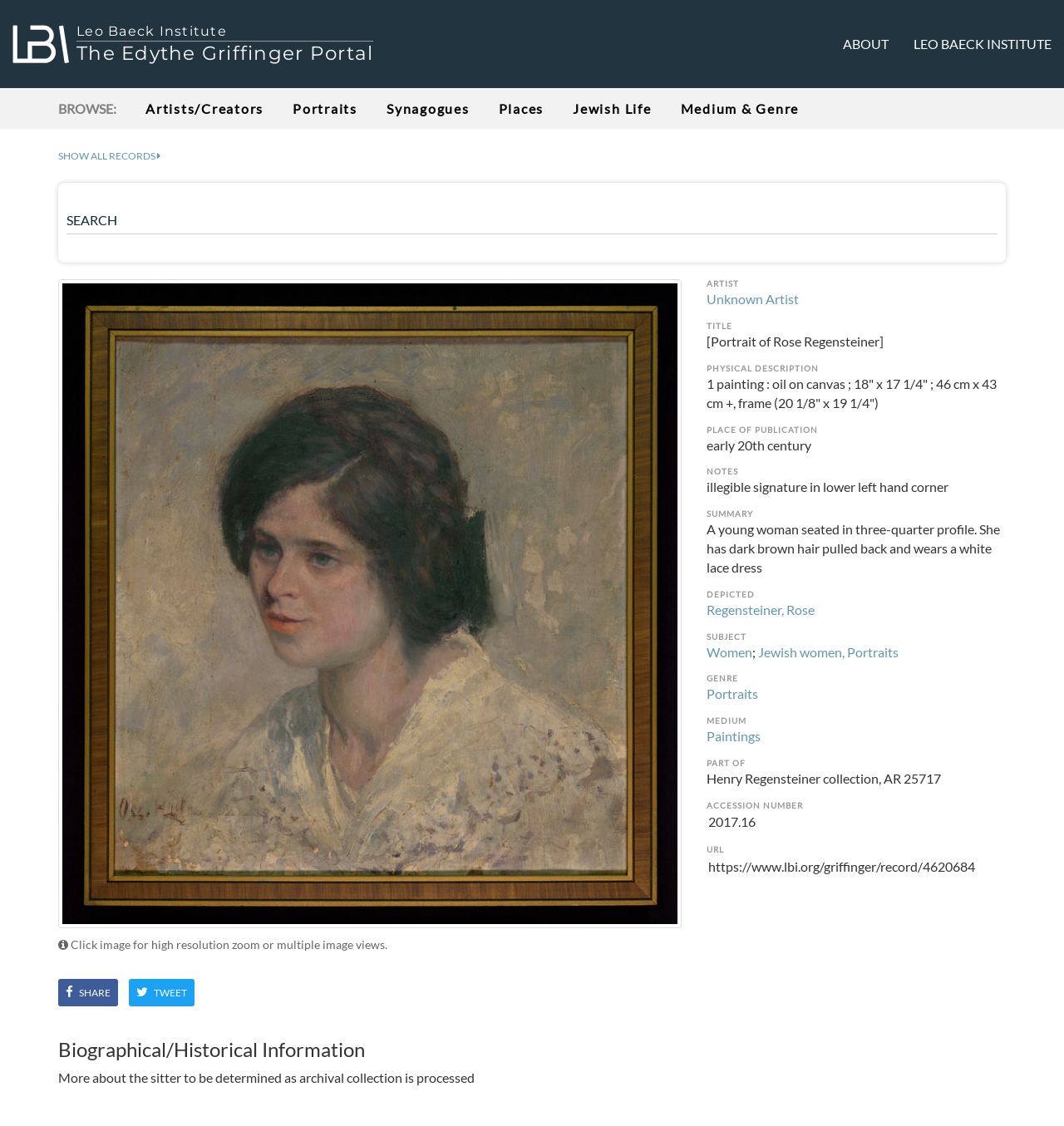Locate the bounding box coordinates of the item that should be clicked to fulfill the instruction: "Click the 'Leo Baeck Institute' link".

[0.859, 0.022, 0.988, 0.056]